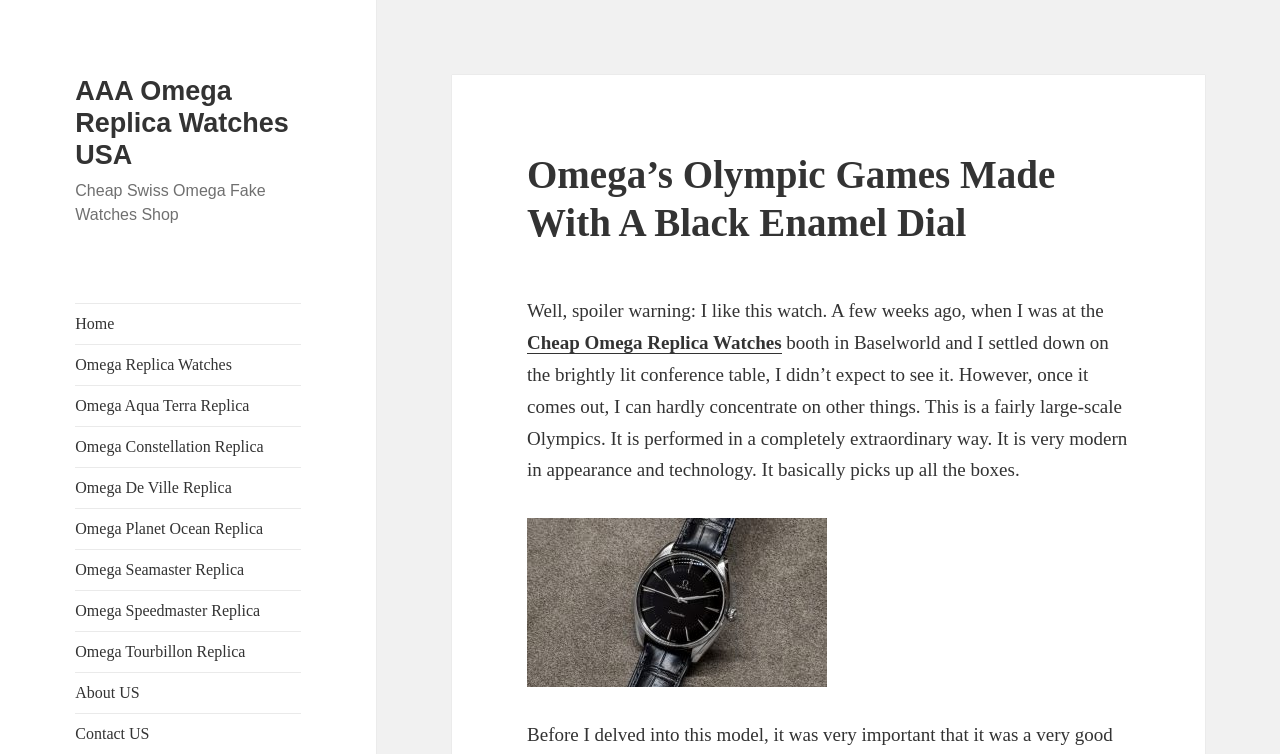Identify the bounding box coordinates of the section to be clicked to complete the task described by the following instruction: "View Omega Seamaster Replica". The coordinates should be four float numbers between 0 and 1, formatted as [left, top, right, bottom].

[0.059, 0.729, 0.235, 0.782]